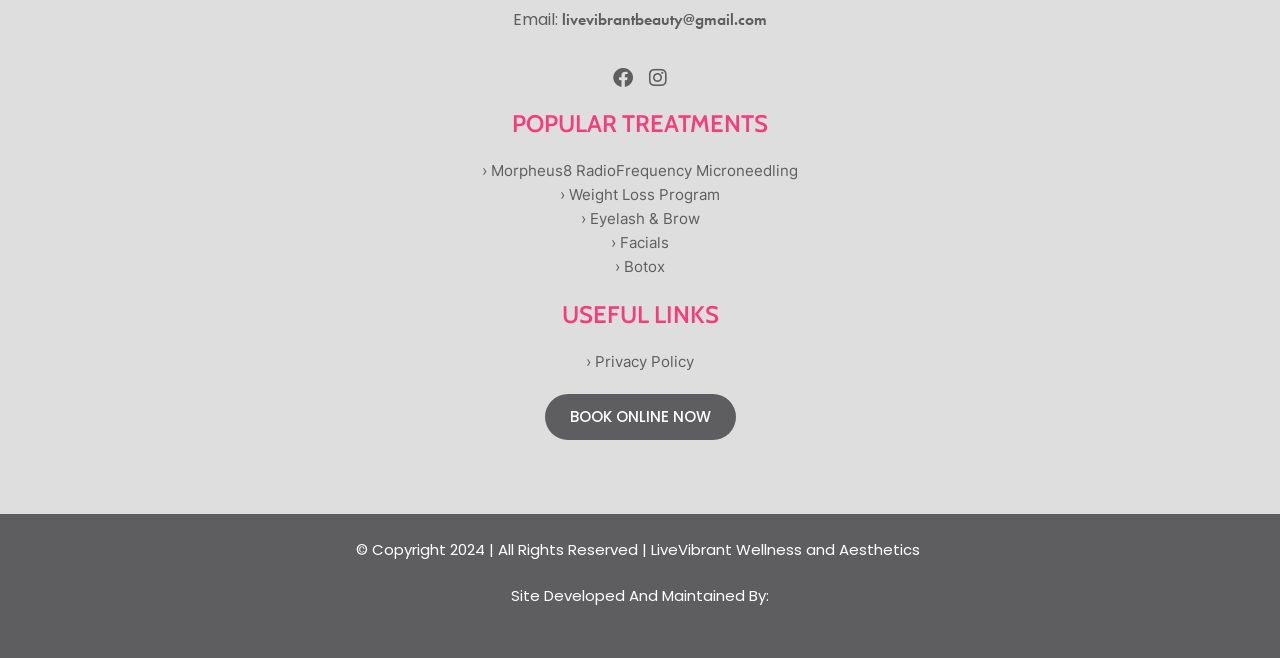What is the first popular treatment listed on the webpage? Look at the image and give a one-word or short phrase answer.

Morpheus8 RadioFrequency Microneedling